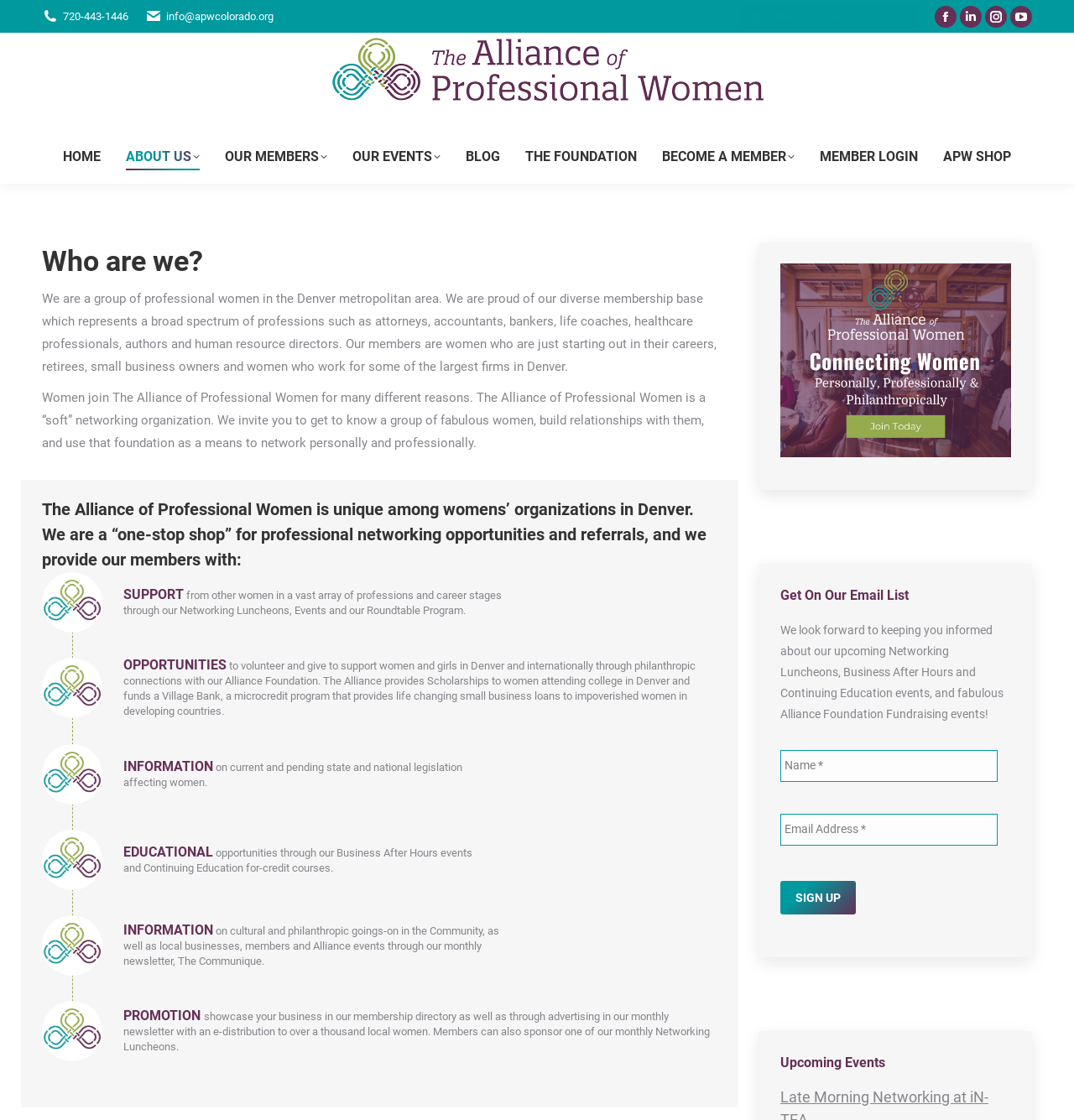Respond with a single word or phrase to the following question: What is the phone number of the Alliance of Professional Women?

720-443-1446